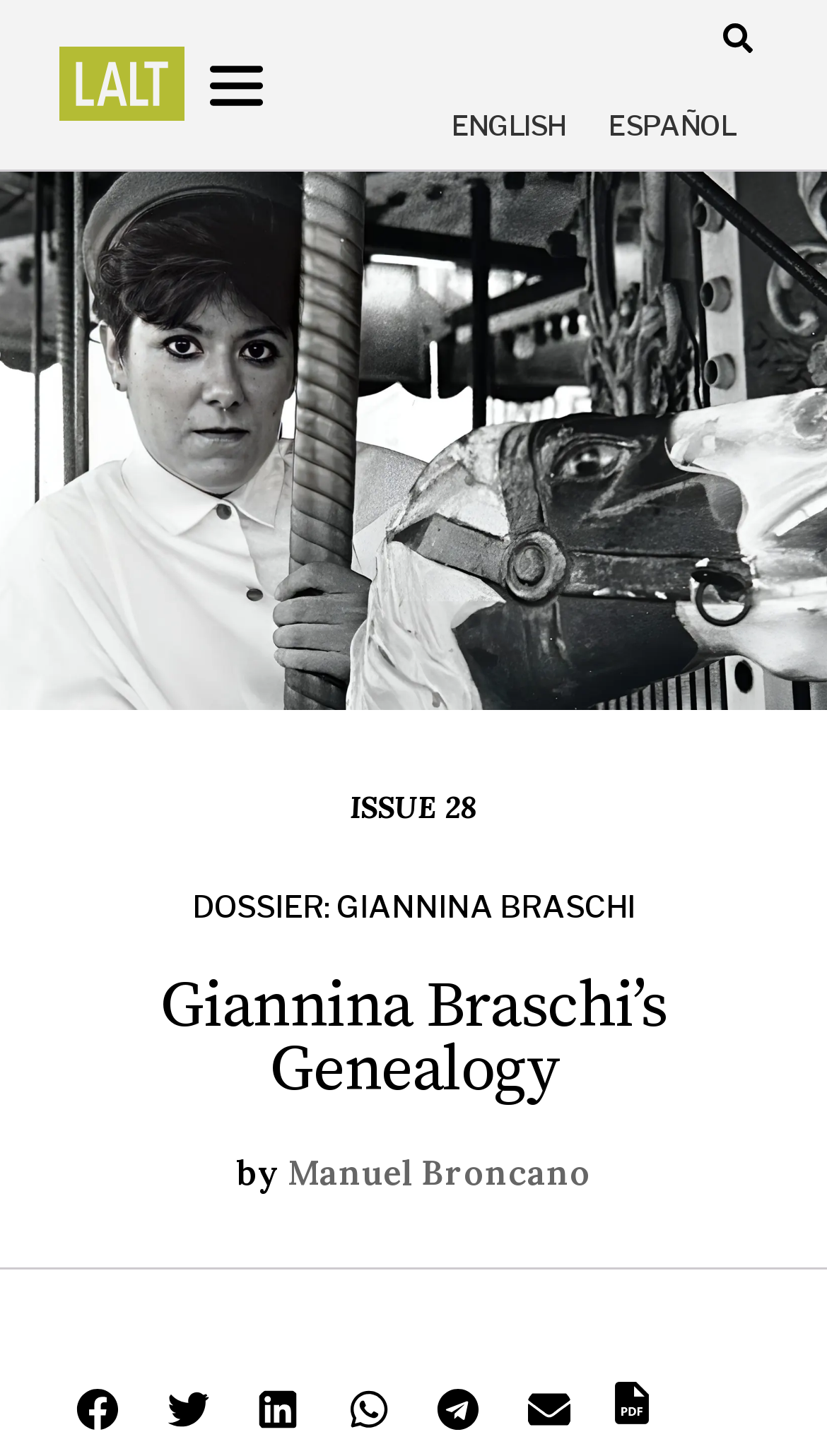Predict the bounding box of the UI element based on this description: "English".

[0.521, 0.068, 0.71, 0.105]